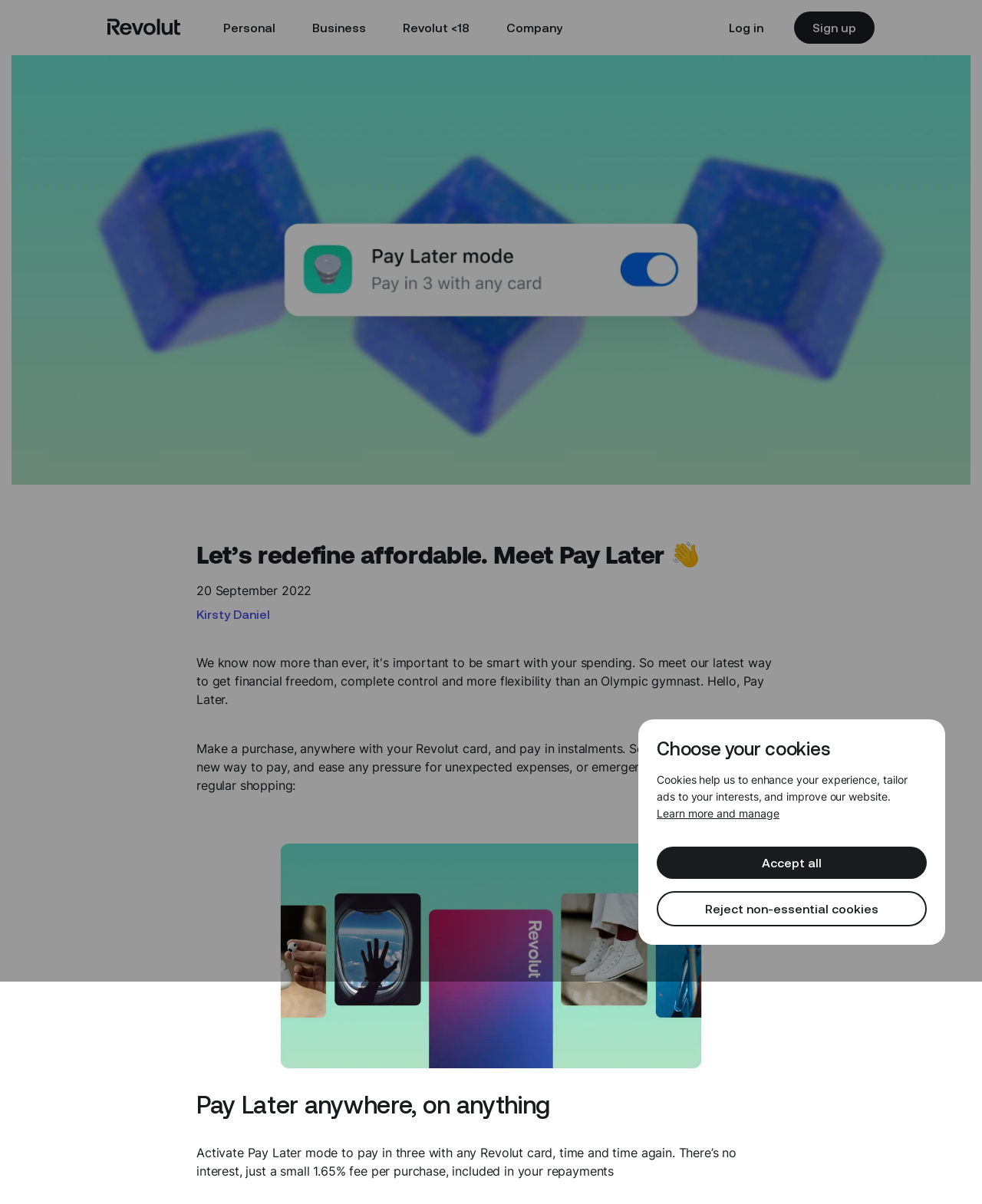Using the given element description, provide the bounding box coordinates (top-left x, top-left y, bottom-right x, bottom-right y) for the corresponding UI element in the screenshot: Accept all

[0.669, 0.703, 0.944, 0.73]